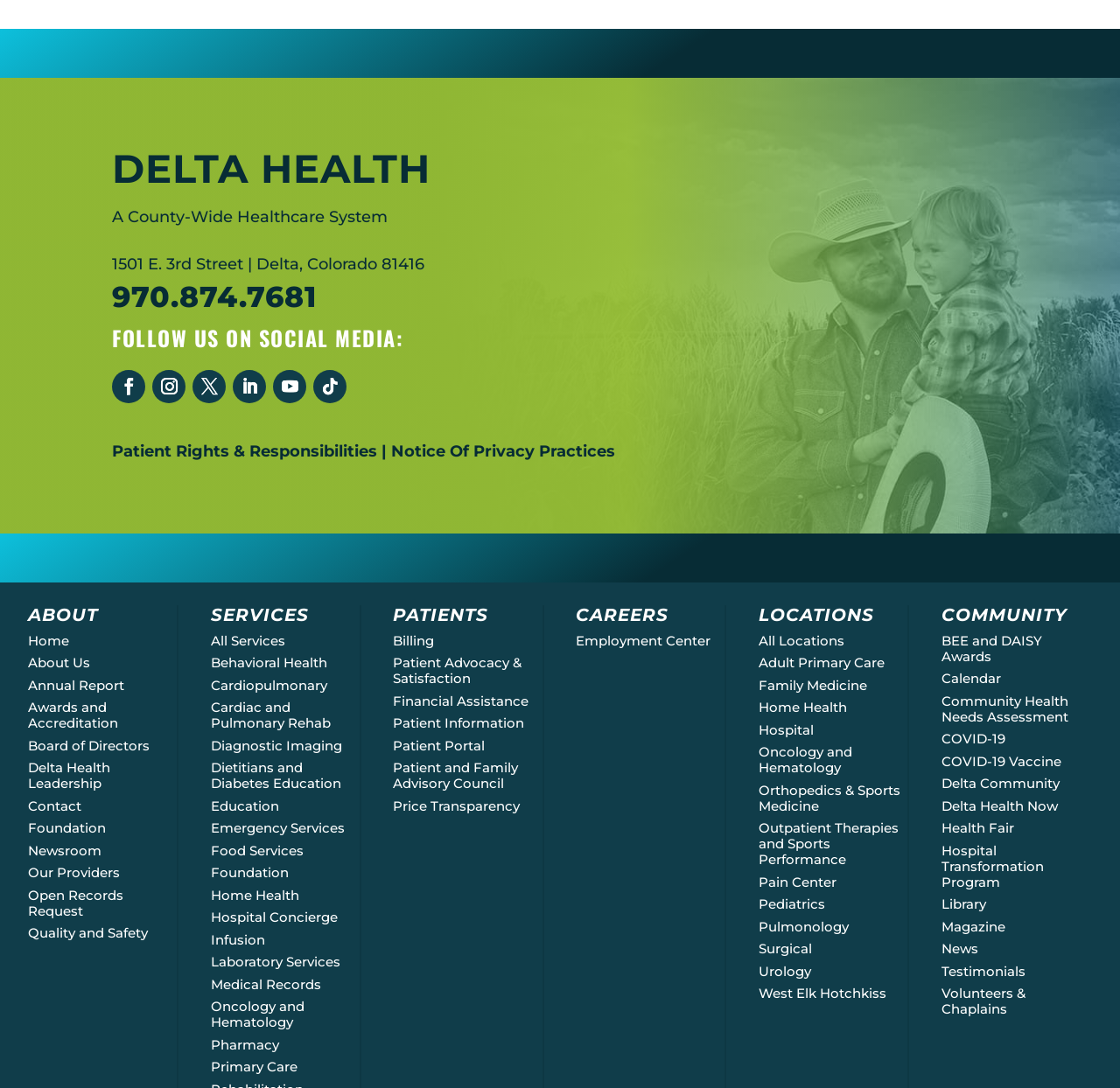Locate the bounding box coordinates of the segment that needs to be clicked to meet this instruction: "Search for job opportunities at the Employment Center".

[0.514, 0.581, 0.635, 0.596]